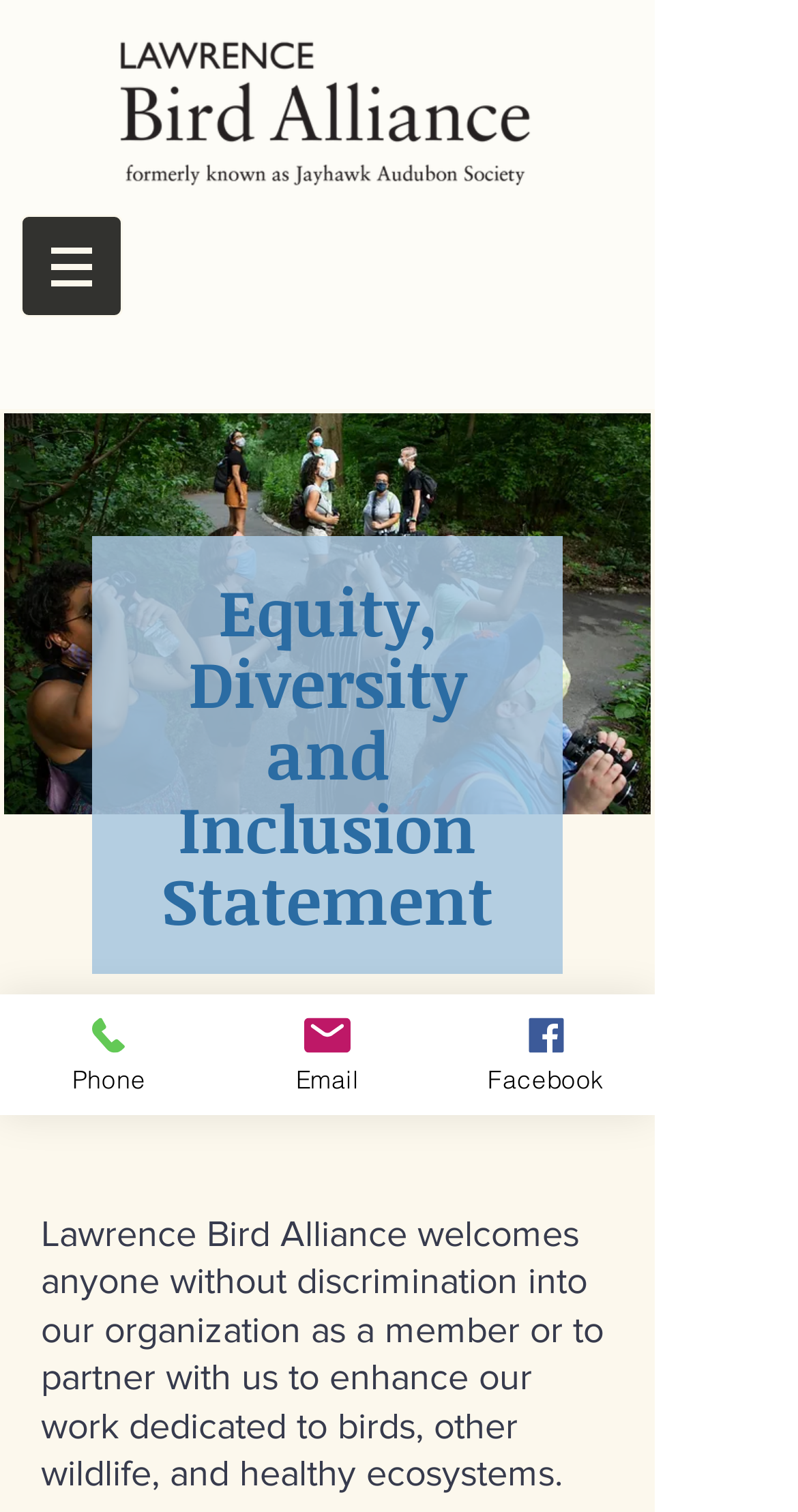What is the topic of the statement?
Based on the image, respond with a single word or phrase.

Equity, Diversity and Inclusion